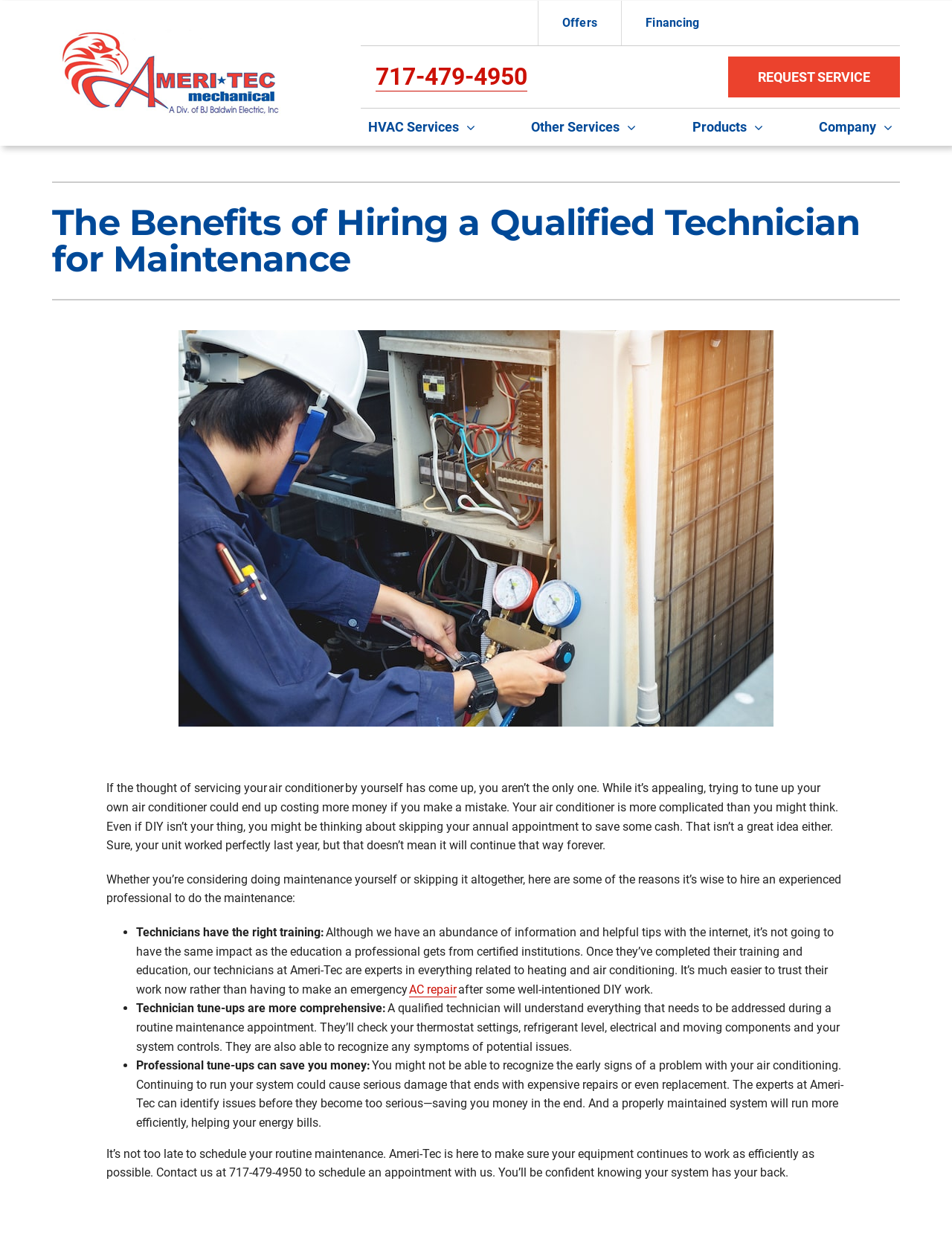Predict the bounding box coordinates of the UI element that matches this description: "aria-label="Alden Homes HVAC System wip4_20967_image002-1"". The coordinates should be in the format [left, top, right, bottom] with each value between 0 and 1.

[0.062, 0.023, 0.298, 0.034]